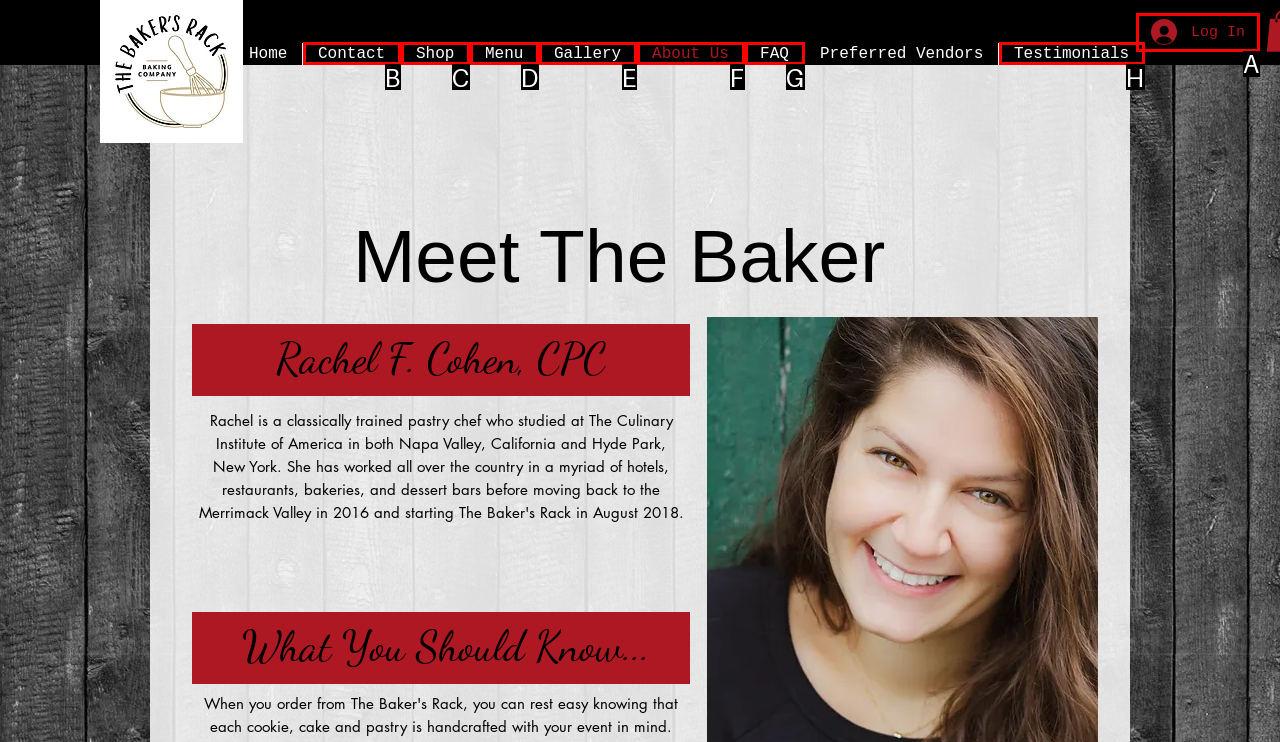Select the HTML element that corresponds to the description: FAQ. Answer with the letter of the matching option directly from the choices given.

G